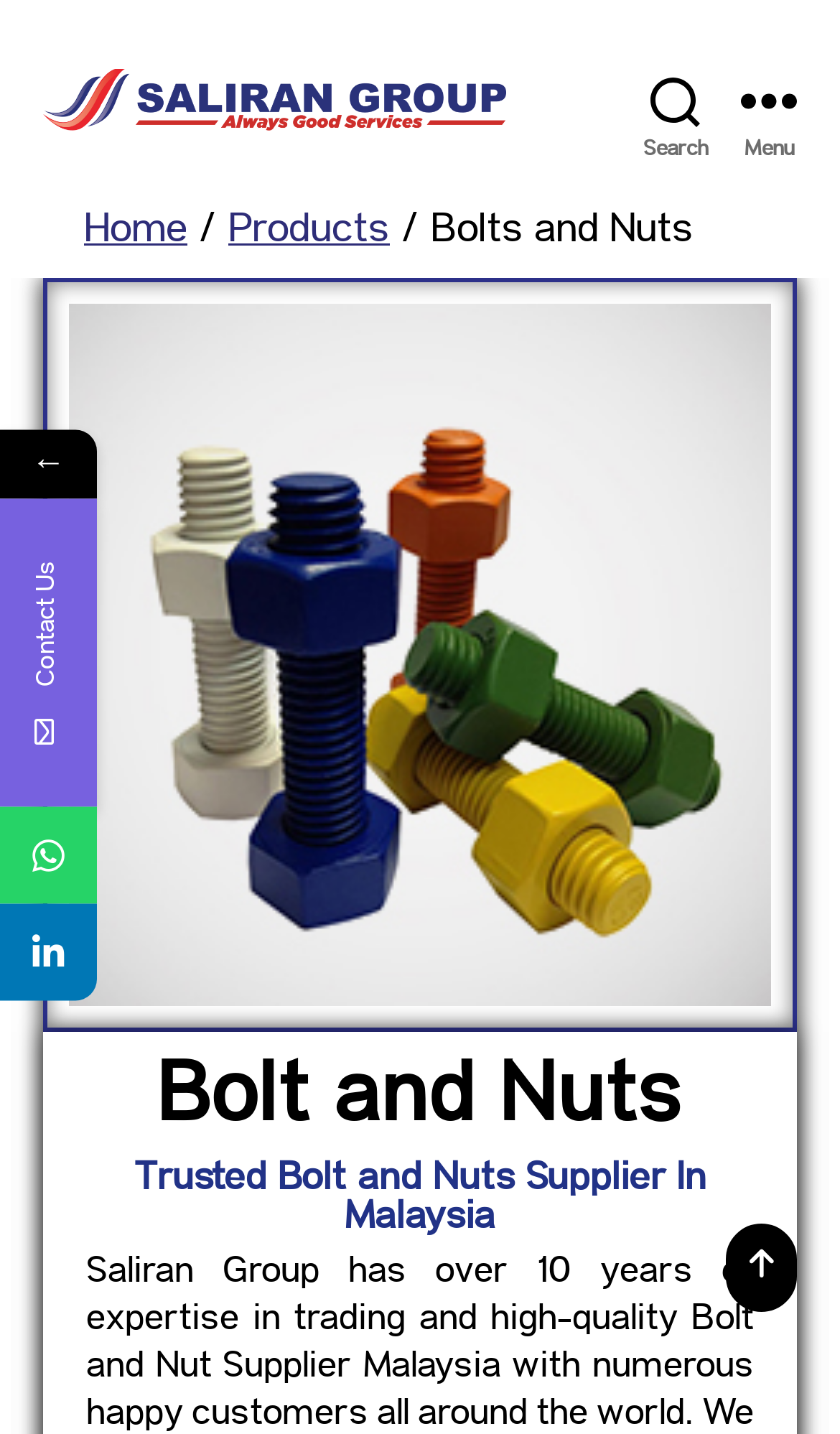Extract the bounding box coordinates of the UI element described by: "title="Linkedin"". The coordinates should include four float numbers ranging from 0 to 1, e.g., [left, top, right, bottom].

[0.0, 0.63, 0.115, 0.698]